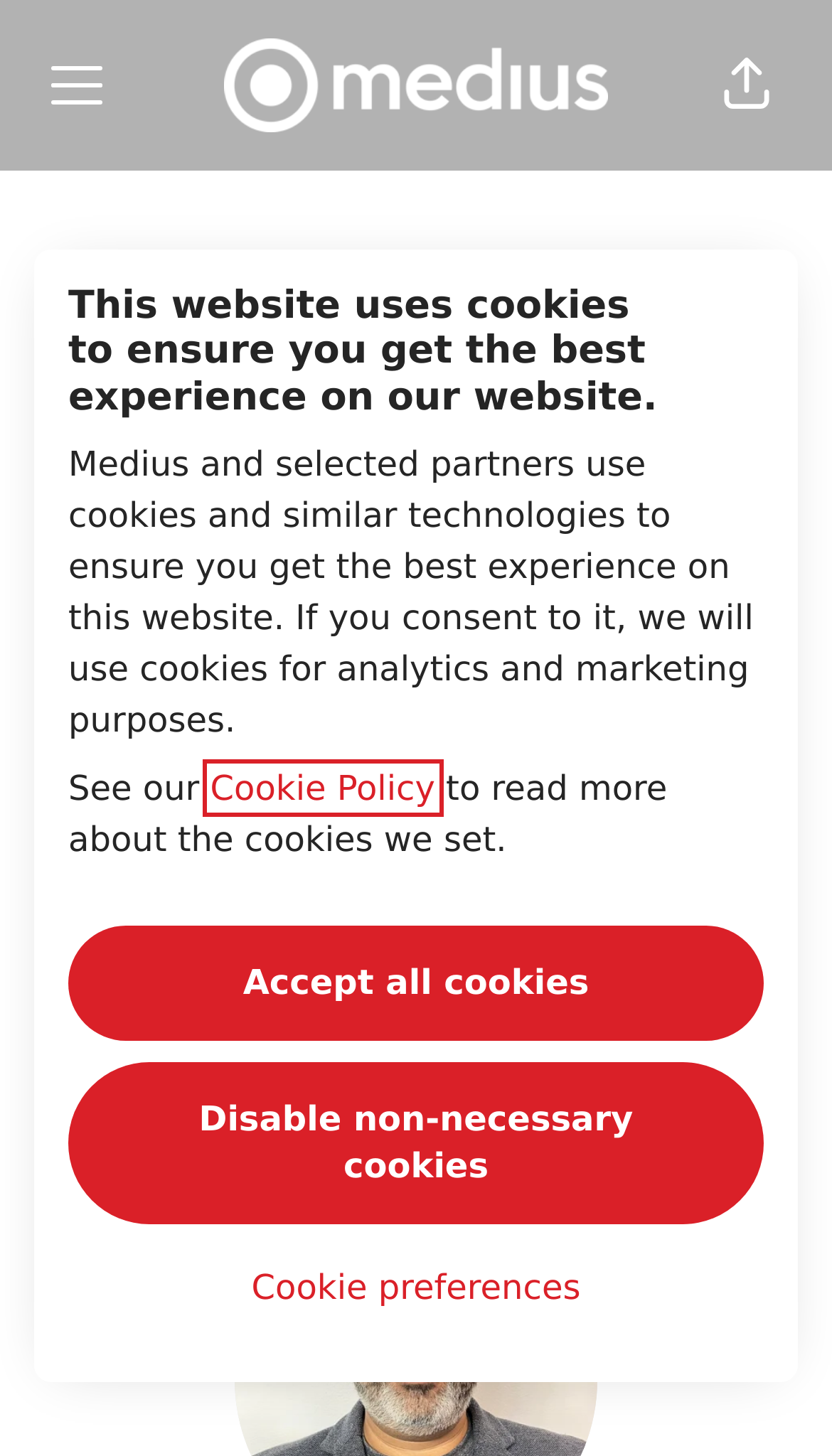What is the relationship between Medius and the career site?
Please respond to the question with a detailed and informative answer.

The link 'Medius career site' and the image associated with it suggest that Medius has a career site, which is likely related to job opportunities at Medius.